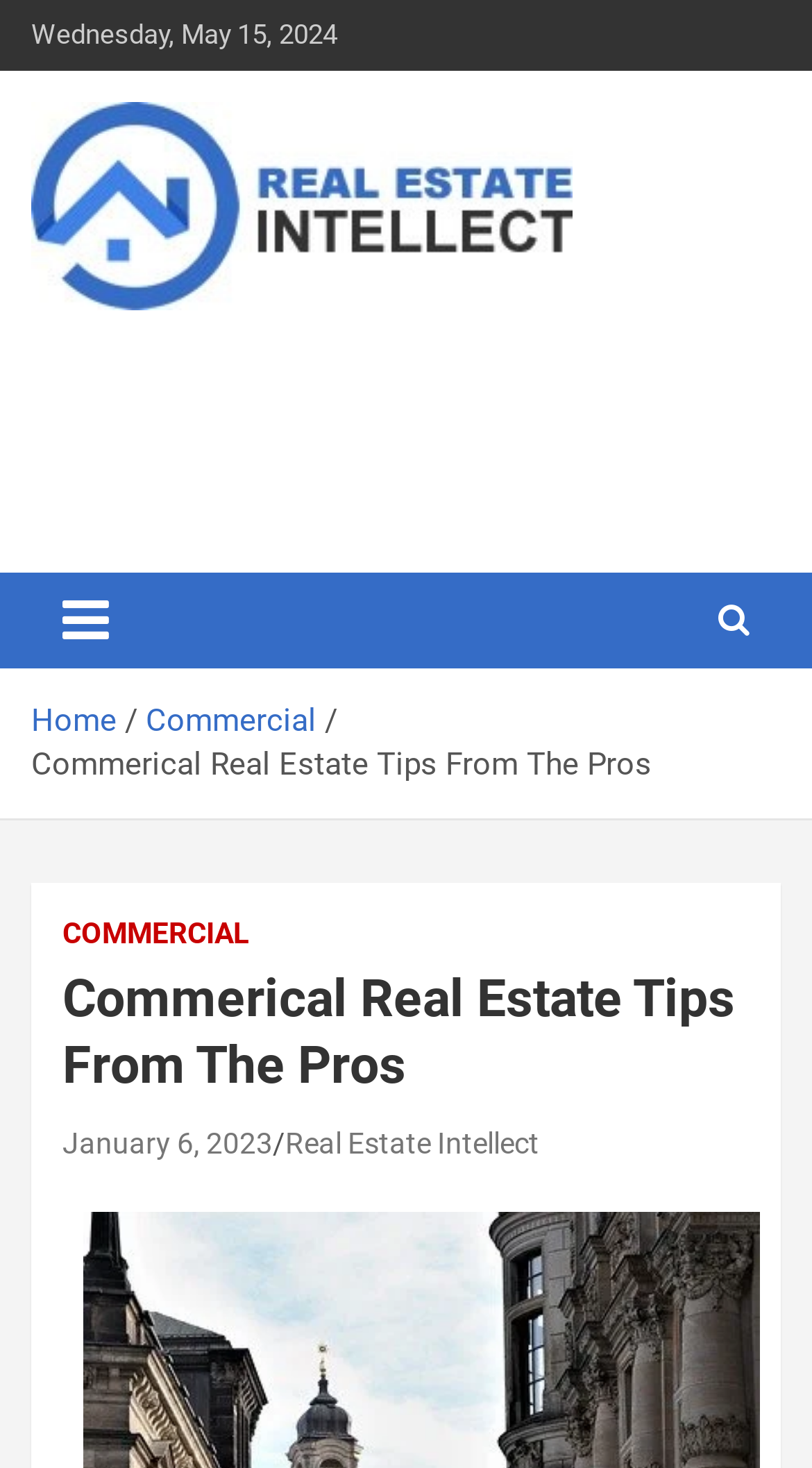Determine the bounding box coordinates of the clickable element necessary to fulfill the instruction: "visit Real Estate Intellect". Provide the coordinates as four float numbers within the 0 to 1 range, i.e., [left, top, right, bottom].

[0.038, 0.073, 0.705, 0.107]